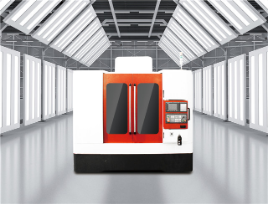Formulate a detailed description of the image content.

The image showcases the V-850 deep-hole drilling machine, prominently displayed in a well-lit industrial environment. This advanced machine is designed to enhance precision and efficiency in drilling operations. Characterized by its sleek white and orange exterior, the V-850 features large observation windows at the front, allowing visibility of the internal mechanisms. A digital control panel is located on the right side, equipped with various buttons and displays to facilitate operation. The backdrop highlights a spacious and modern facility, indicative of a professional manufacturing or machining space, further emphasizing the machine's industrial application and significance in advanced machining processes.